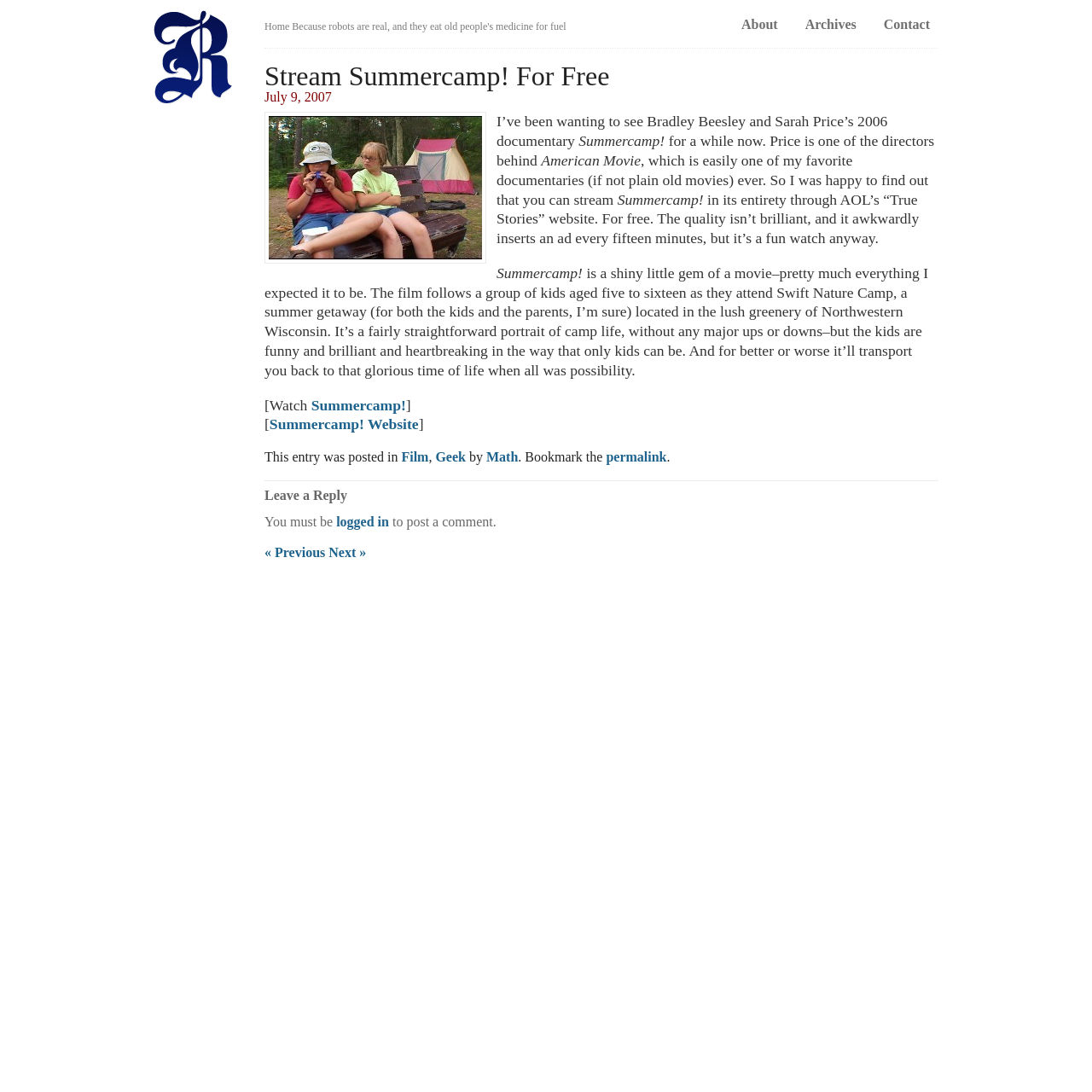Please identify the bounding box coordinates for the region that you need to click to follow this instruction: "Read the article about Summercamp!".

[0.242, 0.057, 0.859, 0.441]